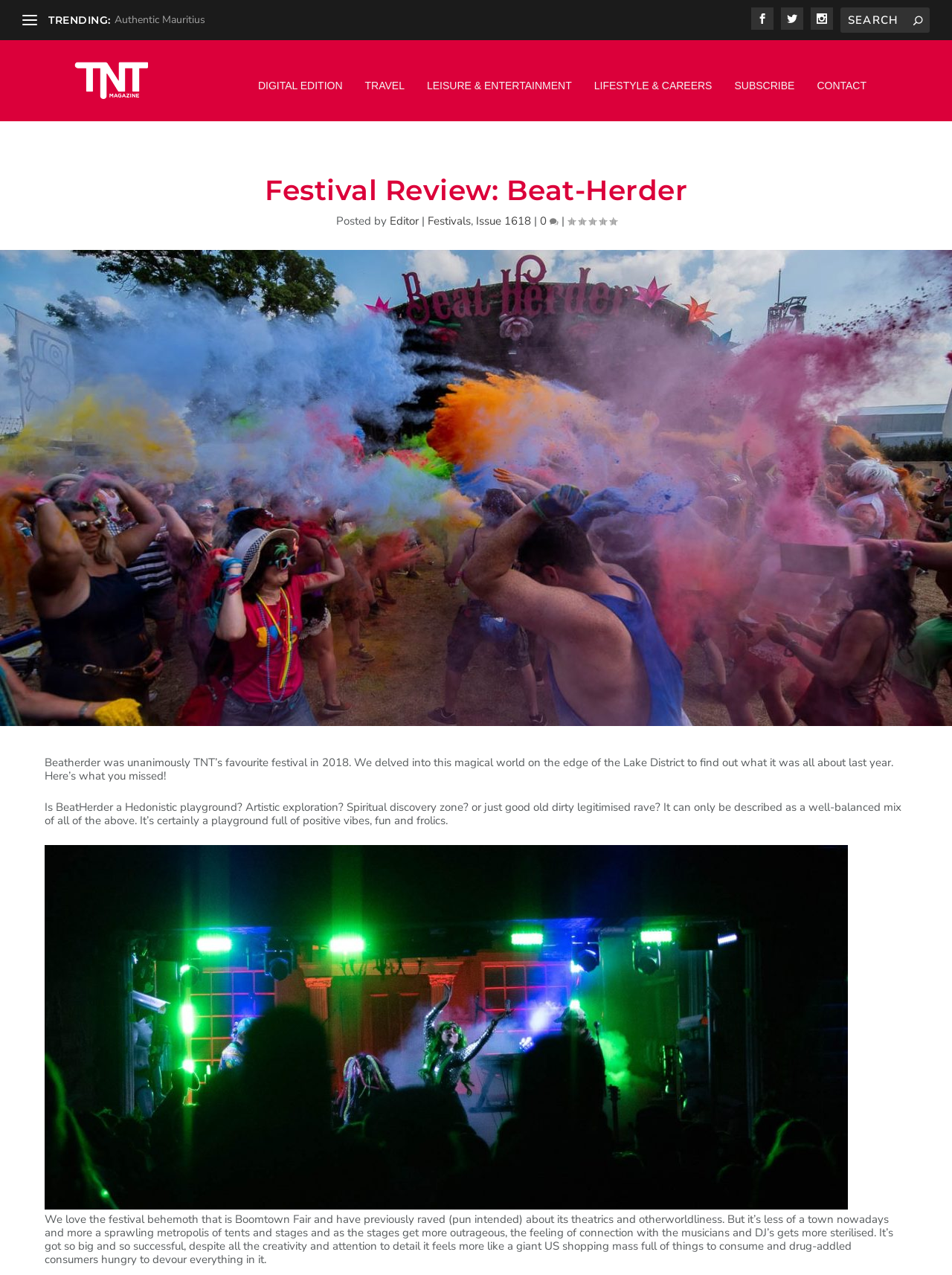Identify the bounding box coordinates of the region that should be clicked to execute the following instruction: "View TNT Magazine".

[0.078, 0.037, 0.194, 0.081]